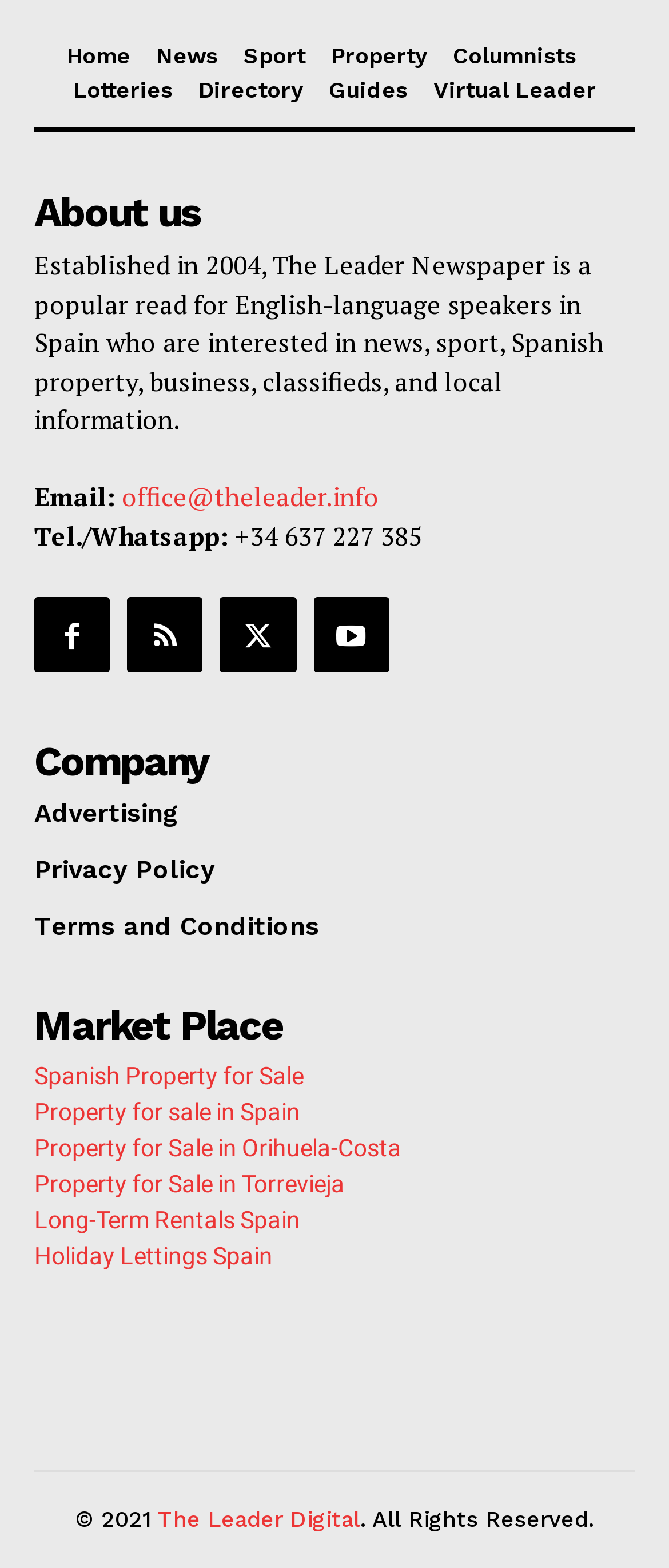How many social media links are available?
Respond to the question with a well-detailed and thorough answer.

The social media links can be found in the links with OCR text '', '', '', and ''. These links are located near the 'About us' heading and are likely social media links.